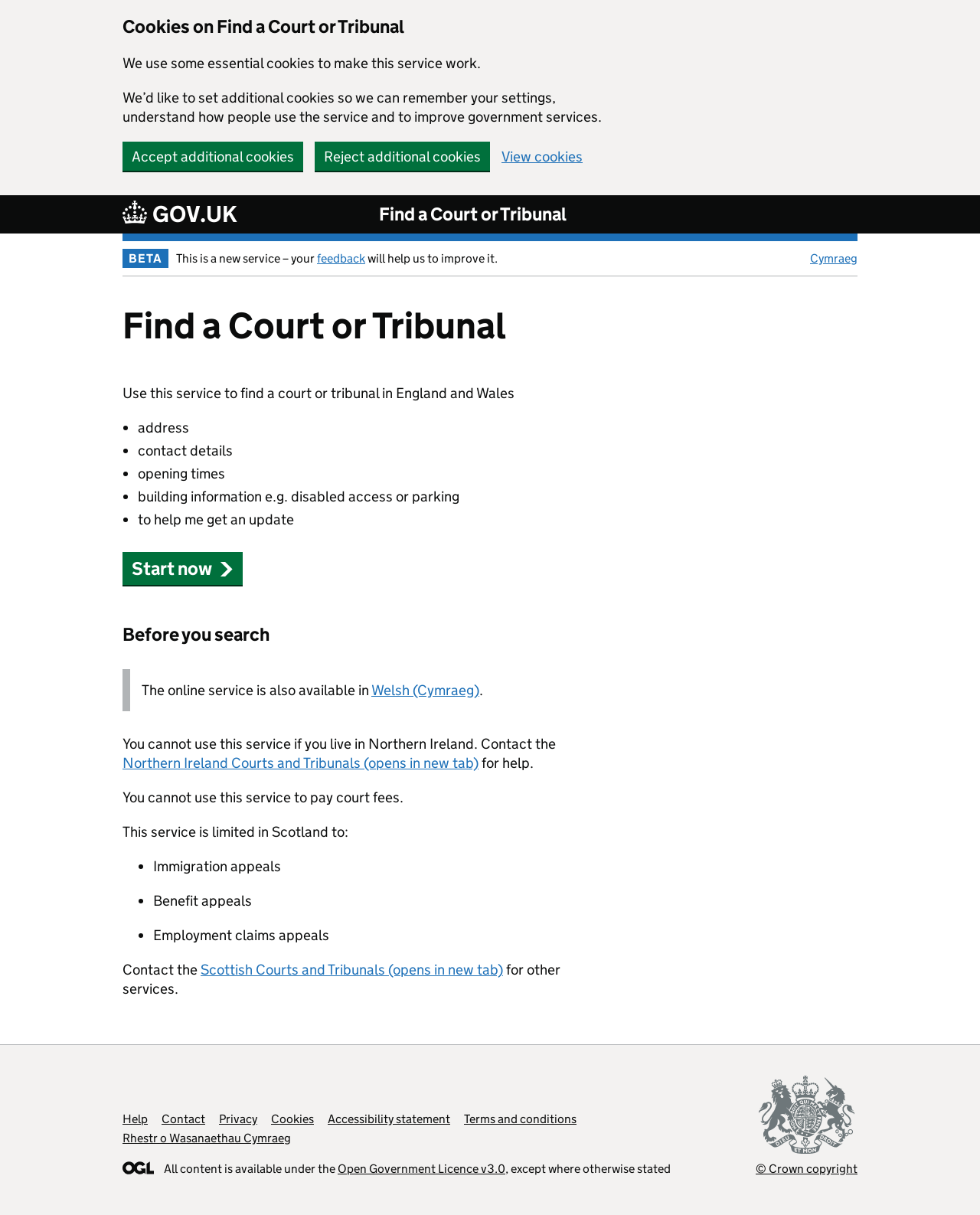Construct a thorough caption encompassing all aspects of the webpage.

The webpage is titled "Find a Court or Tribunal - GOV.UK" and appears to be a government service website. At the top, there is a "Skip to main content" link, followed by a region dedicated to cookies, which includes a heading, some explanatory text, and buttons to accept or reject additional cookies.

Below the cookies section, there are links to "GOV.UK" and "Find a Court or Tribunal", as well as a "BETA" label and a feedback link. The main content area begins with a heading "Find a Court or Tribunal" and a brief description of the service.

The service allows users to find a court or tribunal in England and Wales, and provides information such as address, contact details, opening times, and building information. There is a "Start now" button to begin the search process.

Before searching, the website provides some additional information, including a note that the service is not available for users in Northern Ireland, and that it is limited in Scotland to specific types of appeals. There are also links to relevant Scottish courts and tribunals.

At the bottom of the page, there is a section with support links, including "Help", "Contact", "Privacy", and others. There is also a copyright notice and a link to the Open Government Licence v3.0.